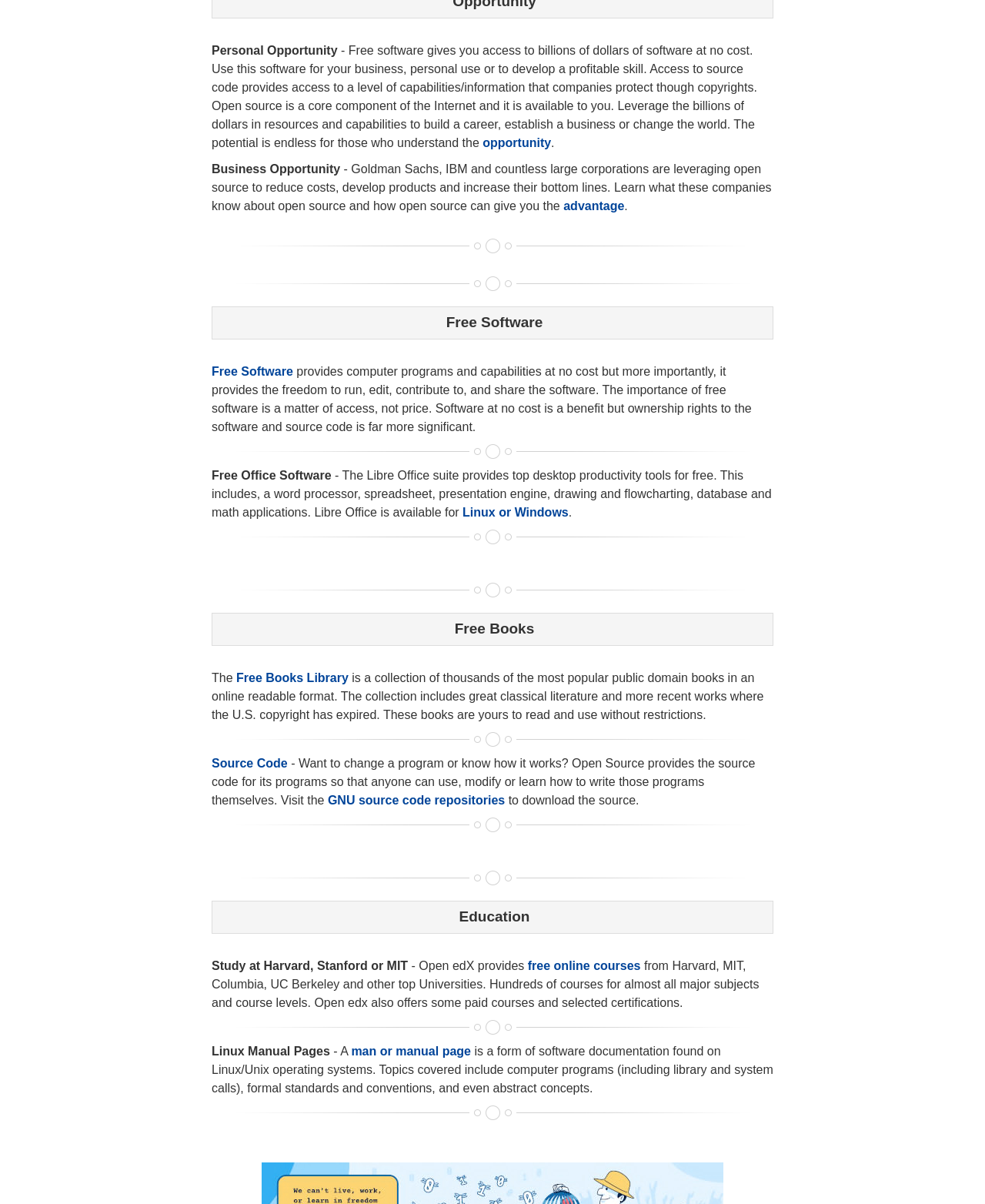Locate the bounding box coordinates of the area to click to fulfill this instruction: "Explore 'Free Software'". The bounding box should be presented as four float numbers between 0 and 1, in the order [left, top, right, bottom].

[0.215, 0.303, 0.298, 0.314]